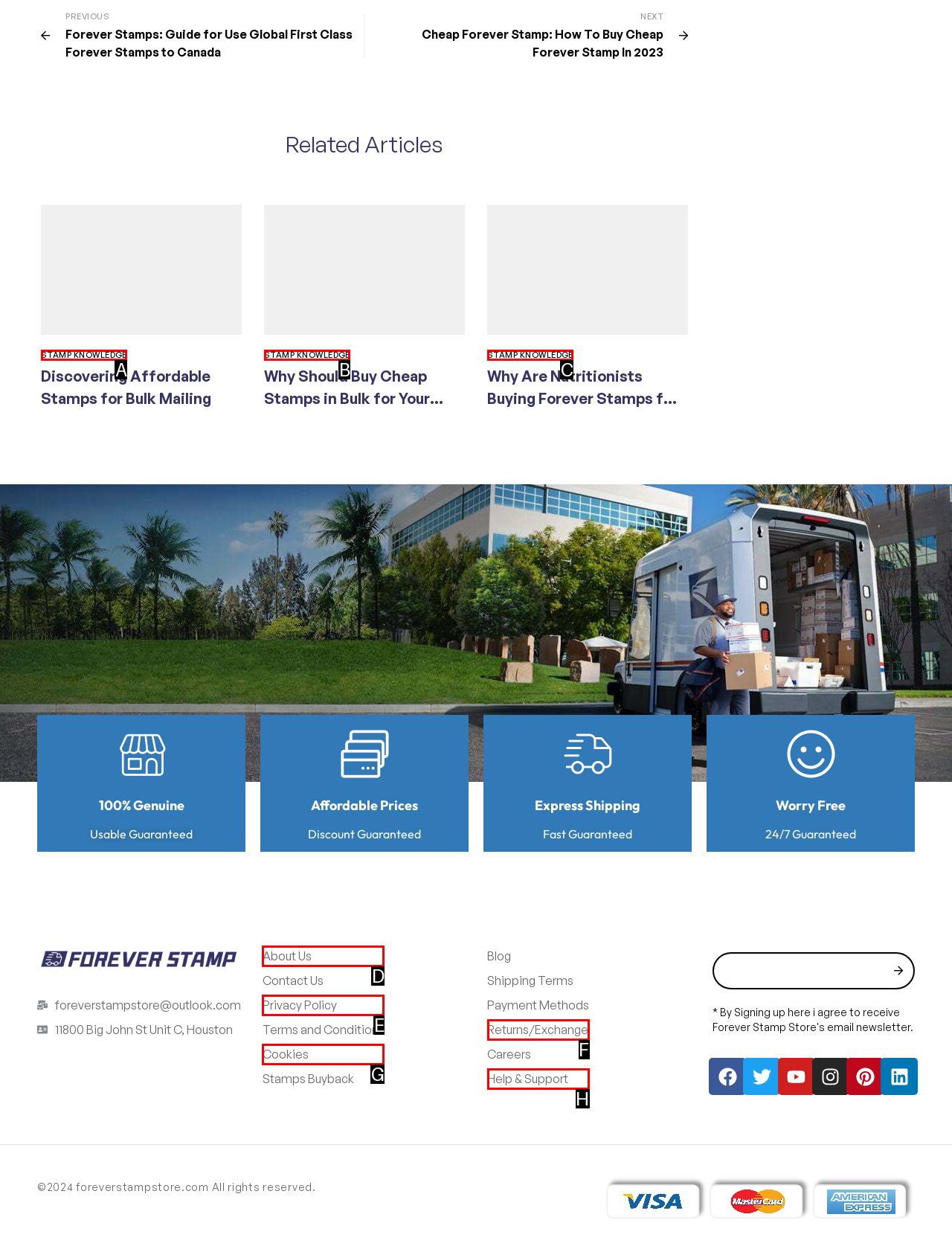Identify which HTML element matches the description: Stamp Knowledge
Provide your answer in the form of the letter of the correct option from the listed choices.

C